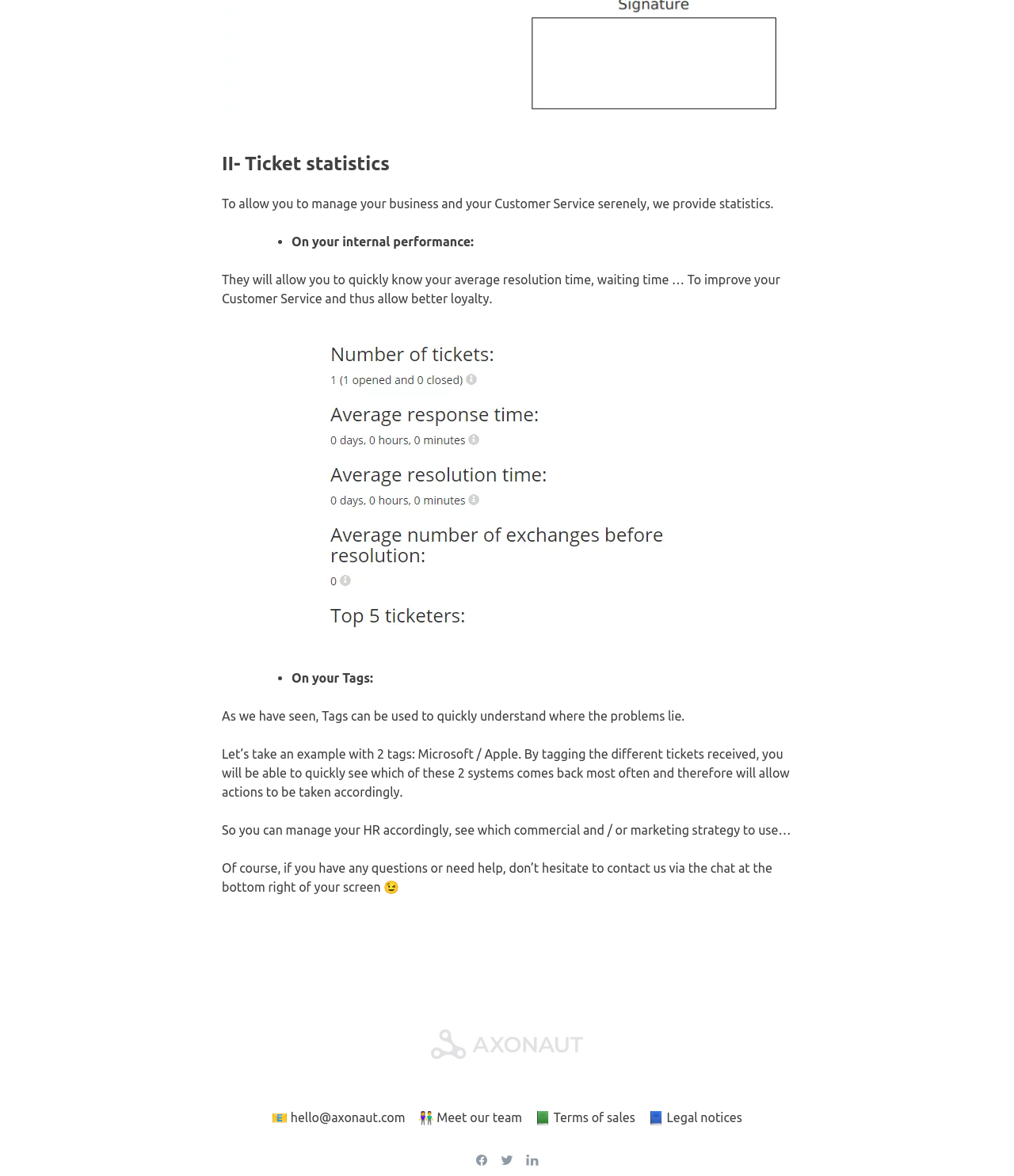Determine the bounding box coordinates of the clickable region to execute the instruction: "Click on the 'Login' button". The coordinates should be four float numbers between 0 and 1, denoted as [left, top, right, bottom].

None